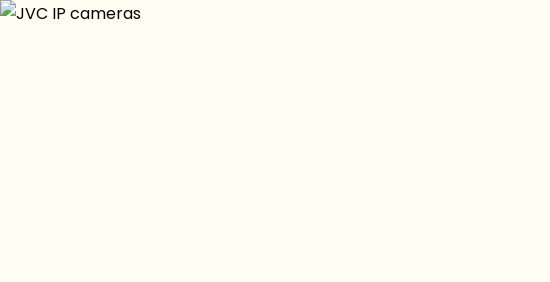What is the primary purpose of JVC IP cameras?
Give a one-word or short-phrase answer derived from the screenshot.

security solutions